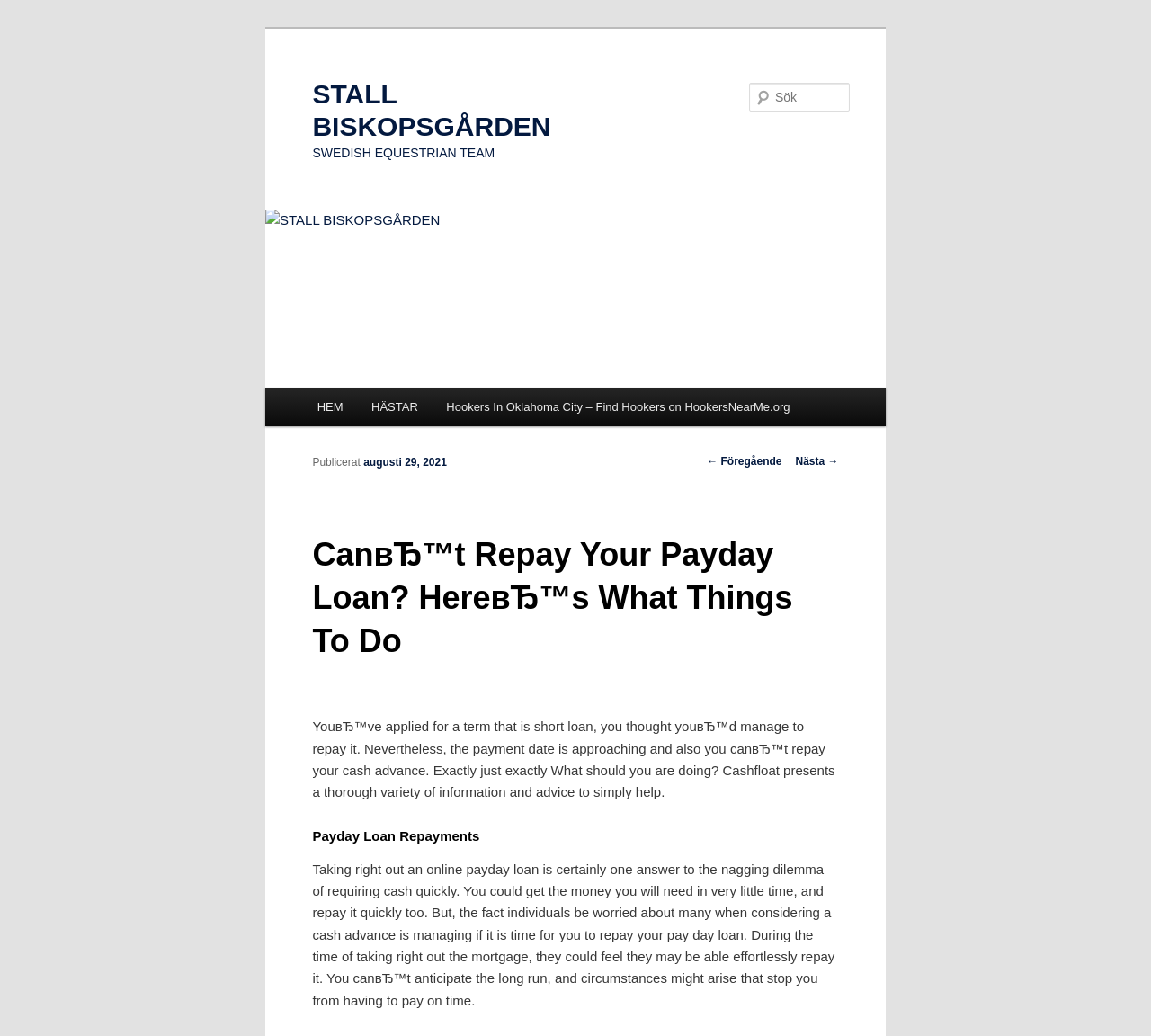Provide your answer to the question using just one word or phrase: What is the name of the equestrian team?

SWEDISH EQUESTRIAN TEAM